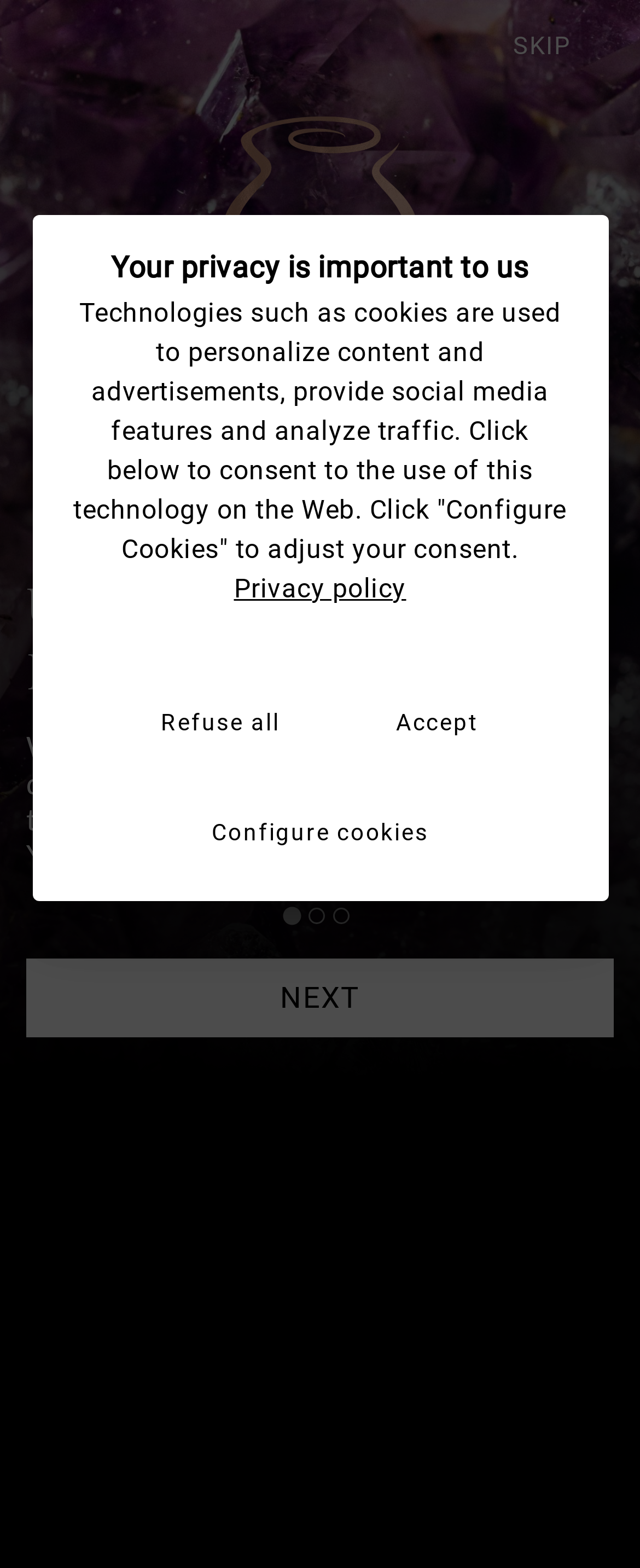Predict the bounding box coordinates for the UI element described as: "Privacy policy". The coordinates should be four float numbers between 0 and 1, presented as [left, top, right, bottom].

[0.365, 0.365, 0.635, 0.385]